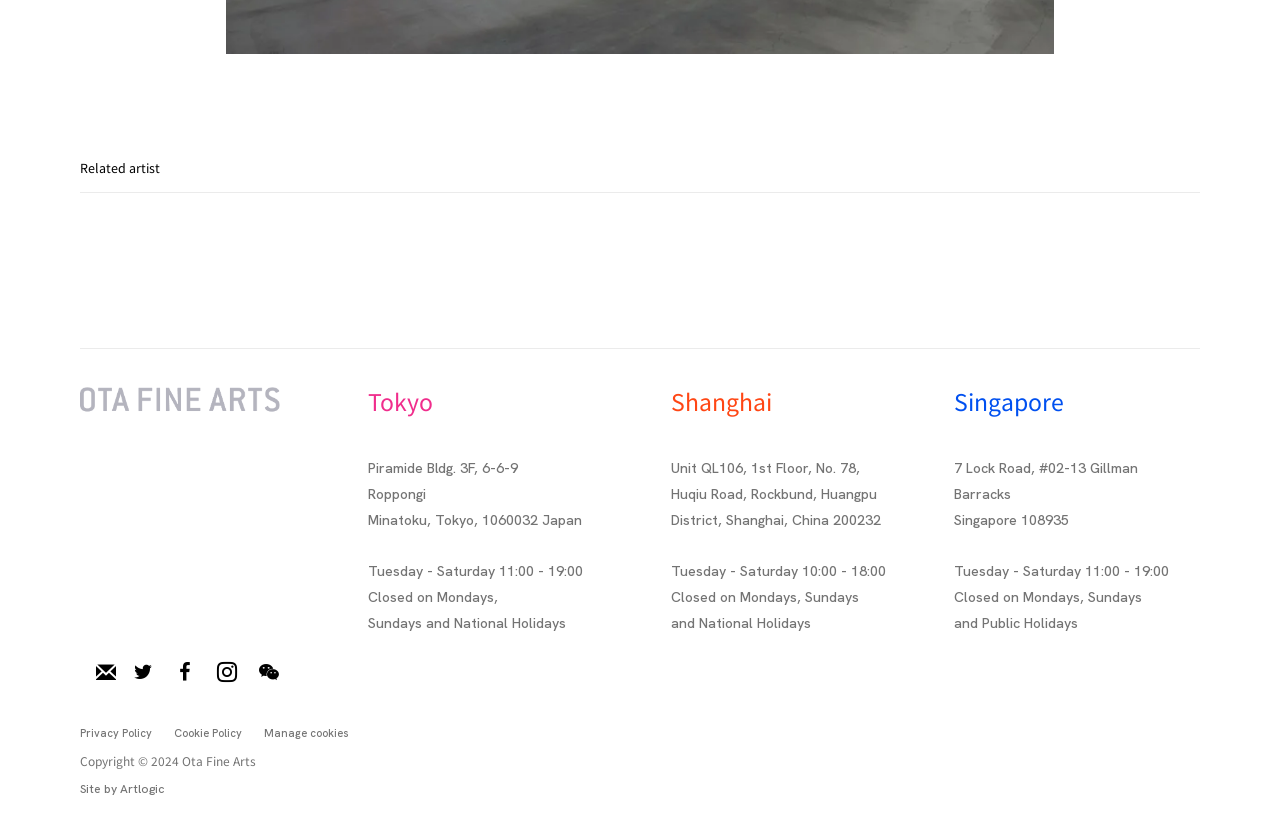Answer the question briefly using a single word or phrase: 
What is the name of the artist related to Nobuaki Takekawa?

Nobuaki Takekawa